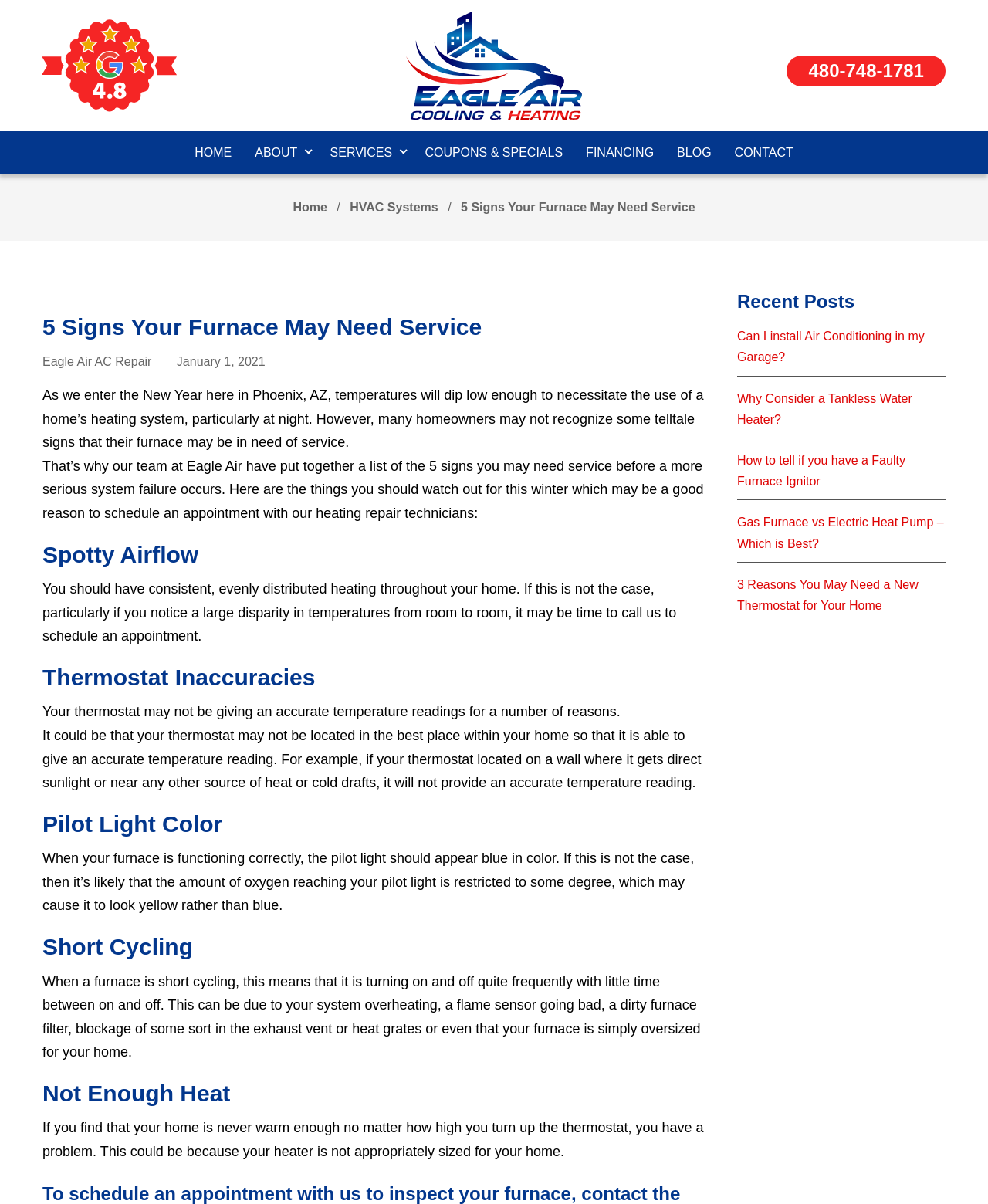Please find the bounding box coordinates for the clickable element needed to perform this instruction: "Call the phone number".

[0.796, 0.046, 0.957, 0.072]